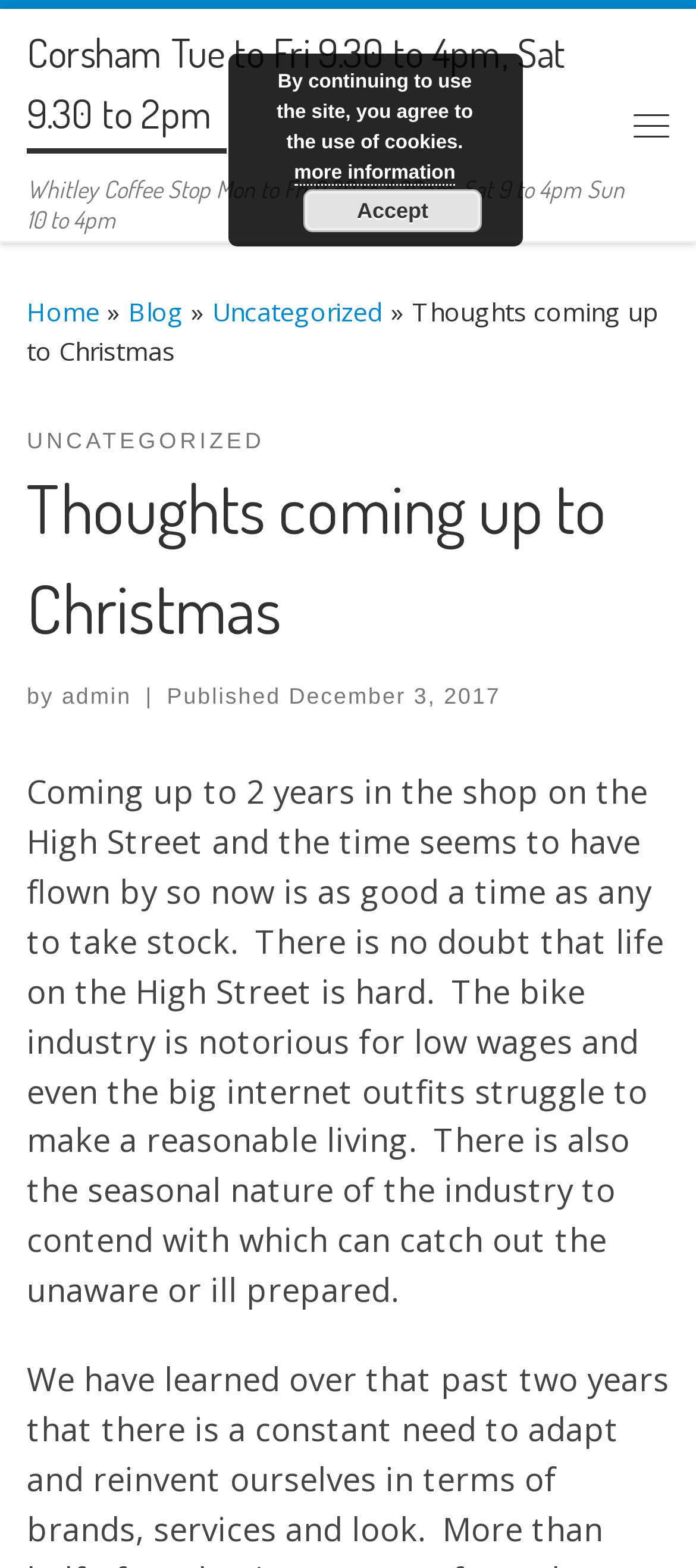Provide a one-word or short-phrase response to the question:
What is the industry mentioned in the article?

bike industry